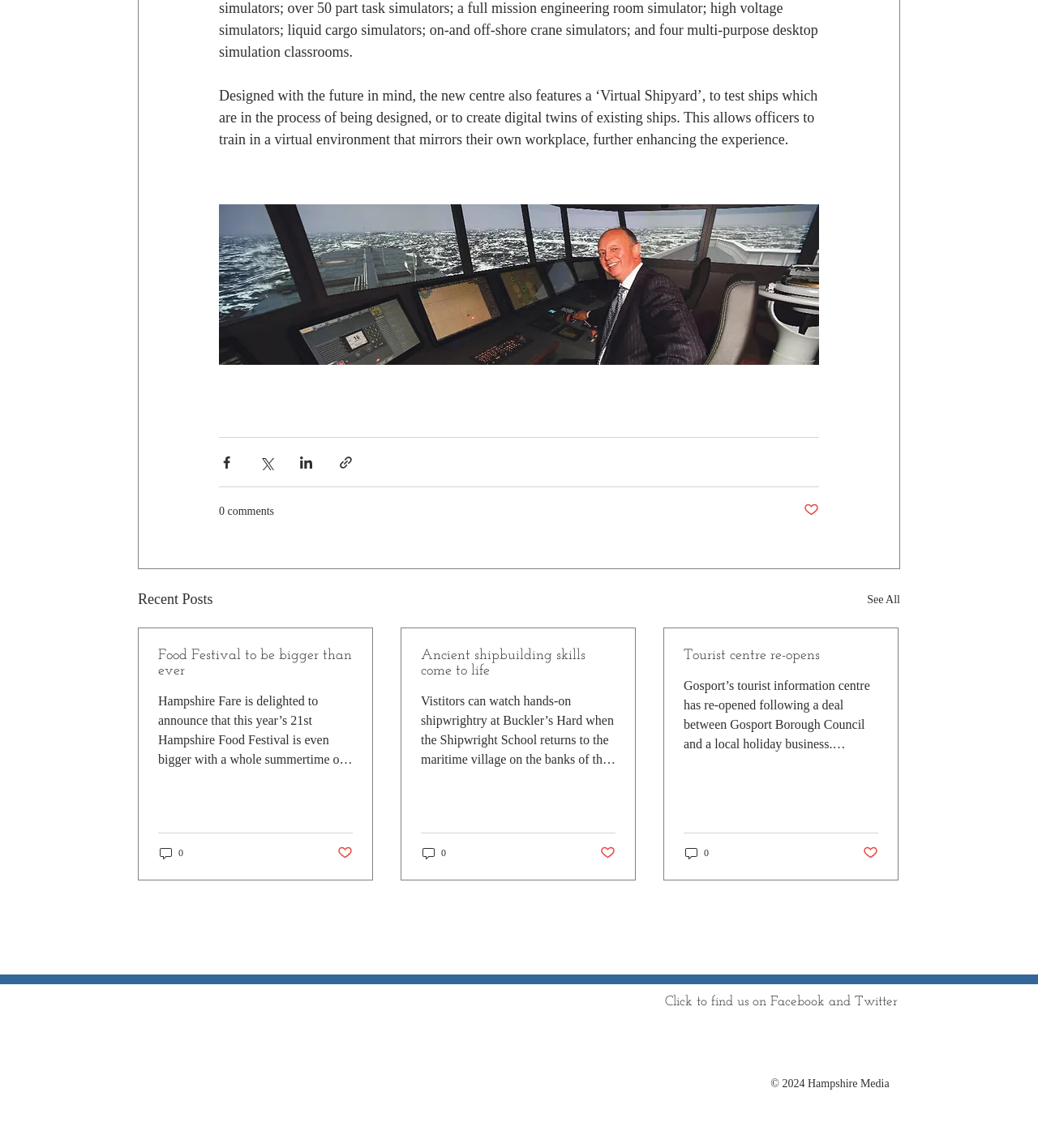Determine the bounding box coordinates of the clickable element to complete this instruction: "Click 'See All' for recent posts". Provide the coordinates in the format of four float numbers between 0 and 1, [left, top, right, bottom].

[0.835, 0.512, 0.867, 0.533]